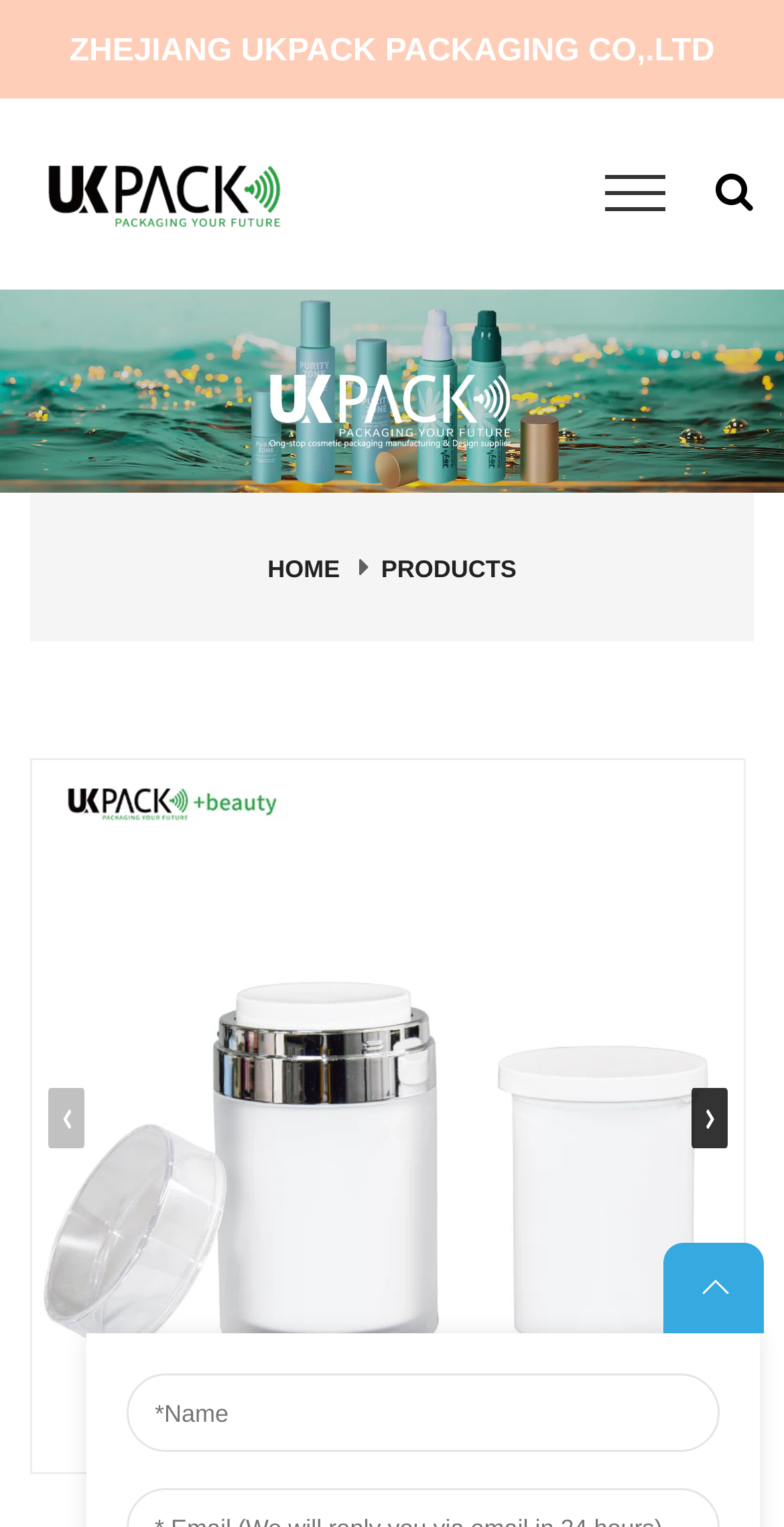Please provide the bounding box coordinate of the region that matches the element description: alt="Zhejiang Ukpack Packaging Co,.Ltd". Coordinates should be in the format (top-left x, top-left y, bottom-right x, bottom-right y) and all values should be between 0 and 1.

[0.038, 0.114, 0.377, 0.135]